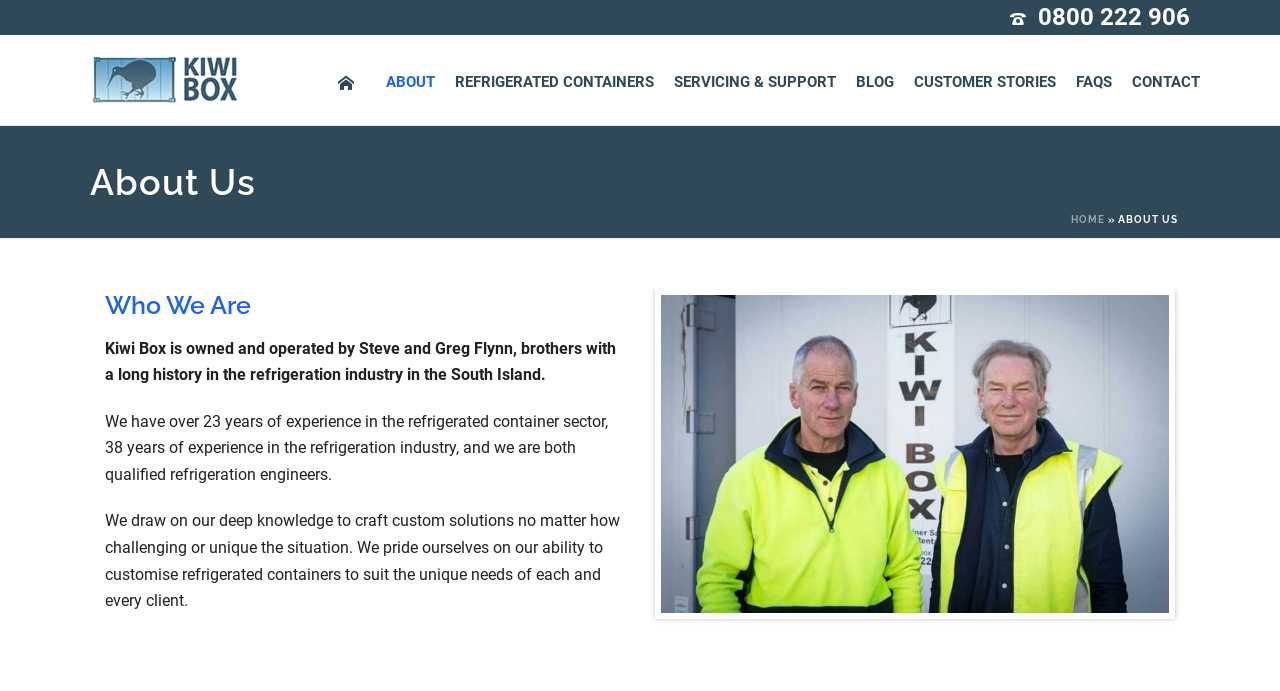Create an in-depth description of the webpage, covering main sections.

The webpage is about Kiwi Box, a company that offers cold storage solutions in the South Island using second-hand shipping containers. At the top of the page, there is a logo image and a phone number "0800 222 906" on the right side. Below the logo, there is a navigation menu with links to "ABOUT", "REFRIGERATED CONTAINERS", "SERVICING & SUPPORT", "BLOG", "CUSTOMER STORIES", "FAQS", and "CONTACT".

On the left side of the page, there is a heading "About Us" followed by a brief introduction to the company. The introduction is divided into three paragraphs, which describe the company's ownership, experience, and customized solutions. The text is positioned in the middle of the page, with a small image on the left side of the first paragraph.

At the top right corner of the page, there is a link to "HOME" followed by a right arrow symbol. Above the navigation menu, there is a heading "About Us | Owned and operated by Steve and Greg Flynn" which is likely the page title.